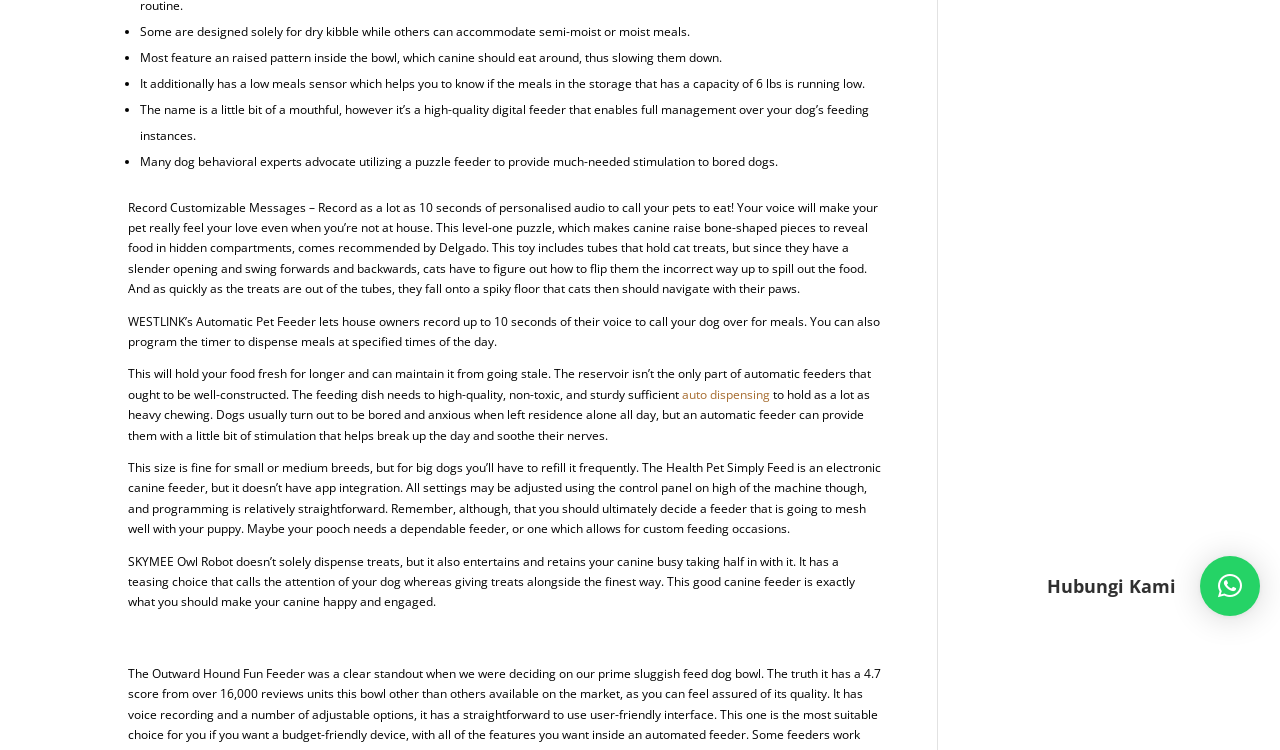Using the element description: "auto dispensing", determine the bounding box coordinates for the specified UI element. The coordinates should be four float numbers between 0 and 1, [left, top, right, bottom].

[0.533, 0.514, 0.602, 0.537]